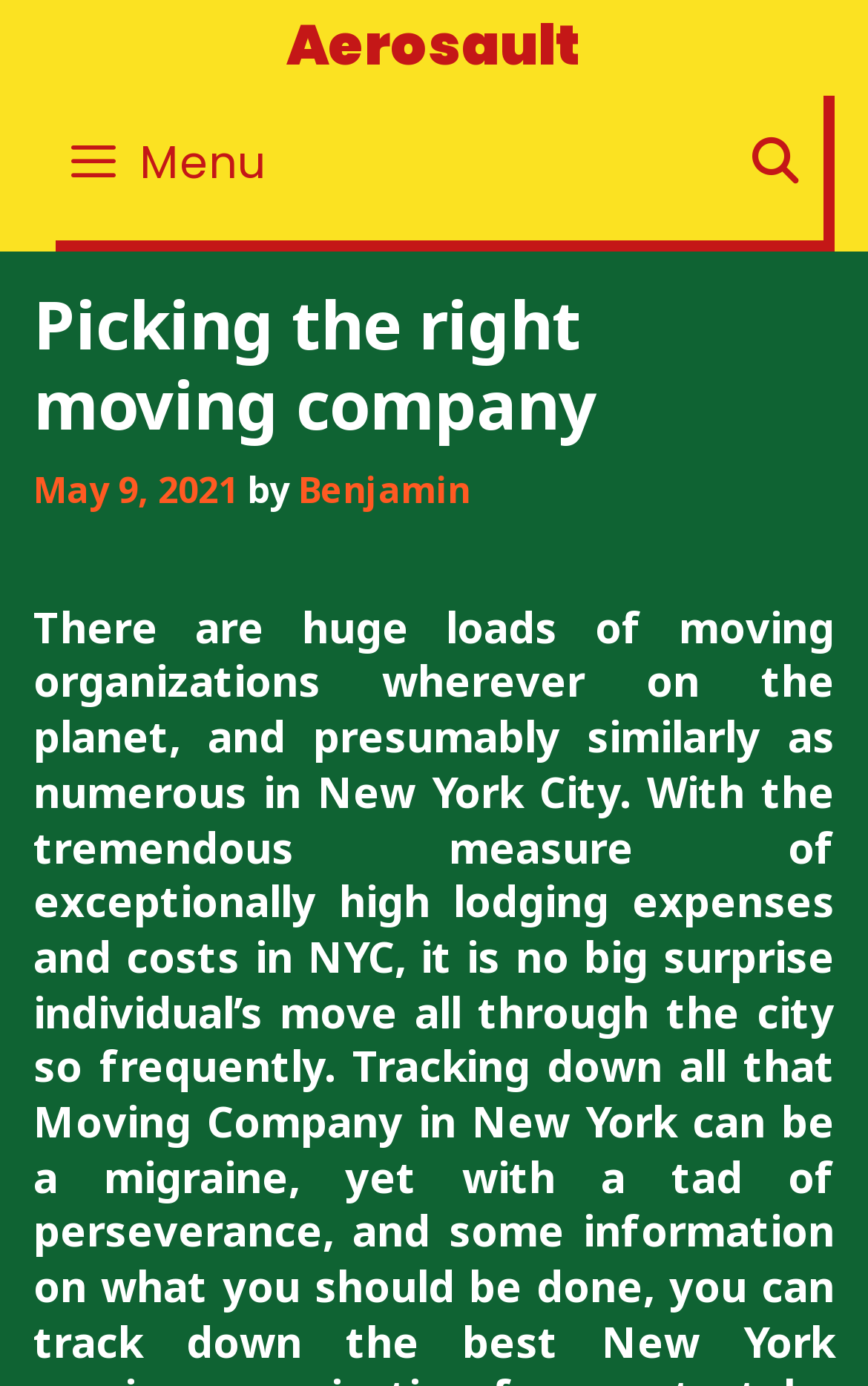Find the bounding box coordinates for the HTML element specified by: "May 17, 2021May 9, 2021".

[0.038, 0.335, 0.274, 0.37]